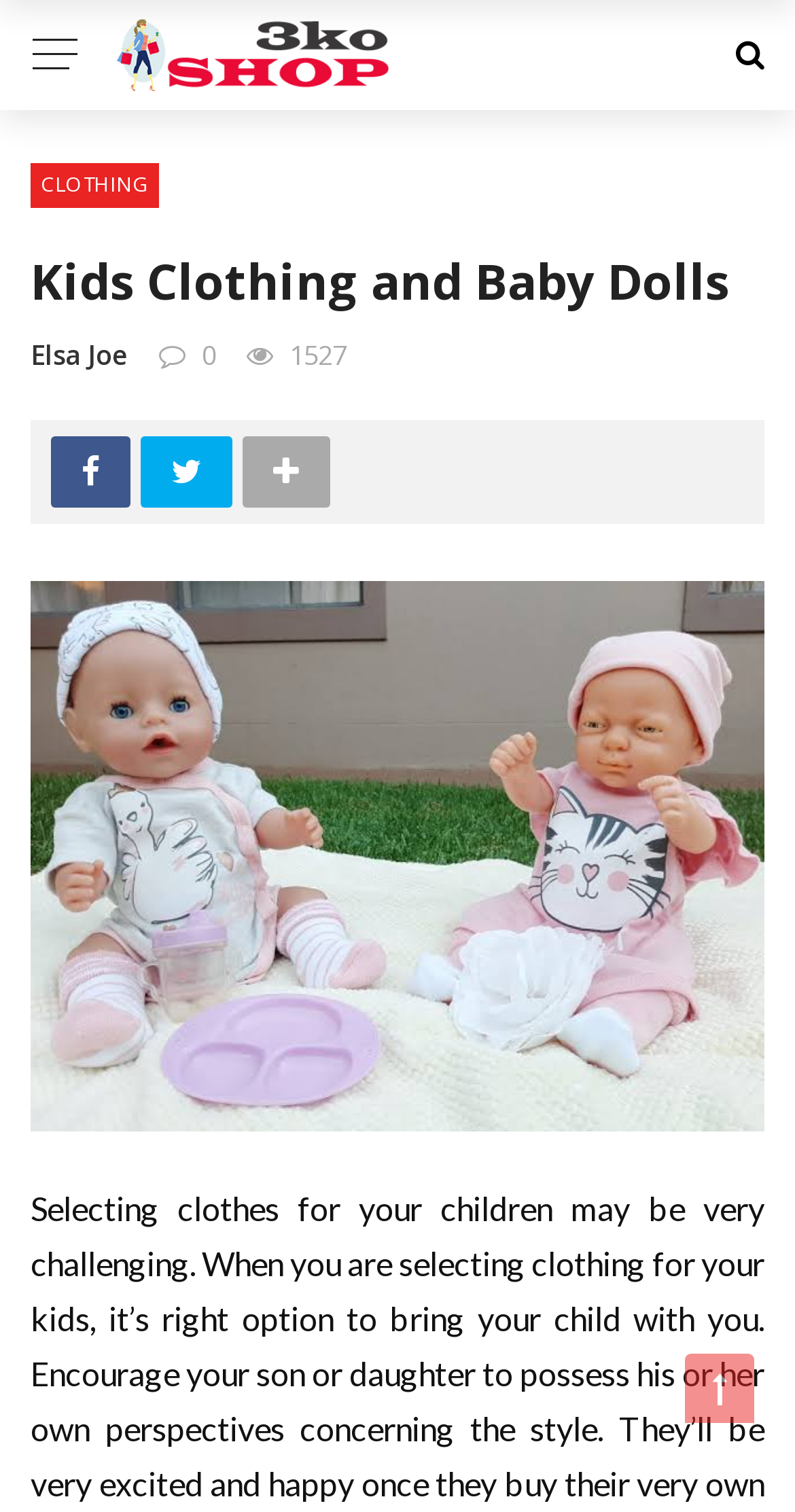What is the number of products?
Please provide a comprehensive answer based on the visual information in the image.

The number of products is 1527, as indicated by the static text '1527' located at the top of the webpage.